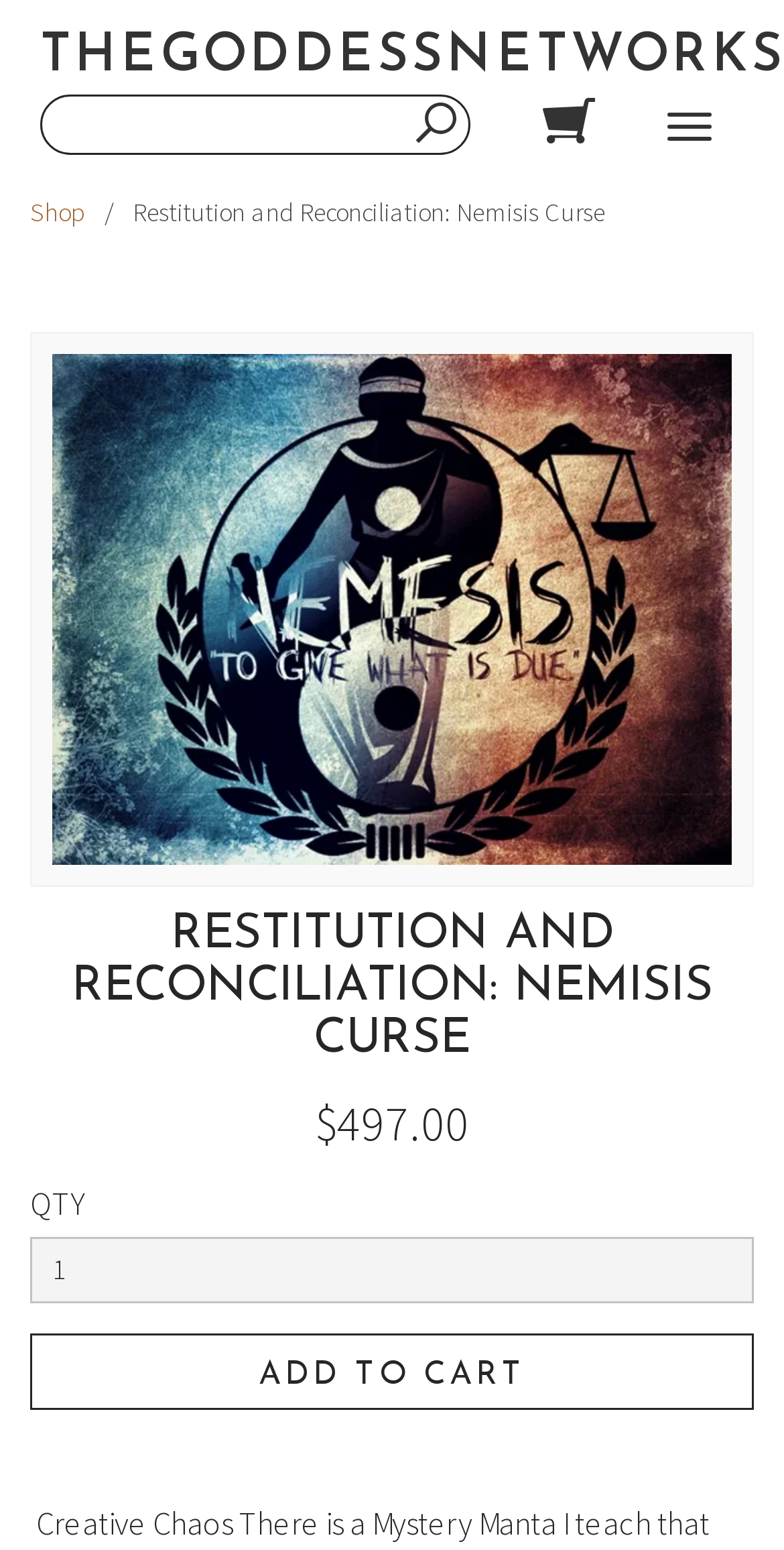What is the price of the product?
Answer the question with a thorough and detailed explanation.

The price of the product is mentioned on the webpage as '$497.00', which is located below the product title and above the 'QTY' label.